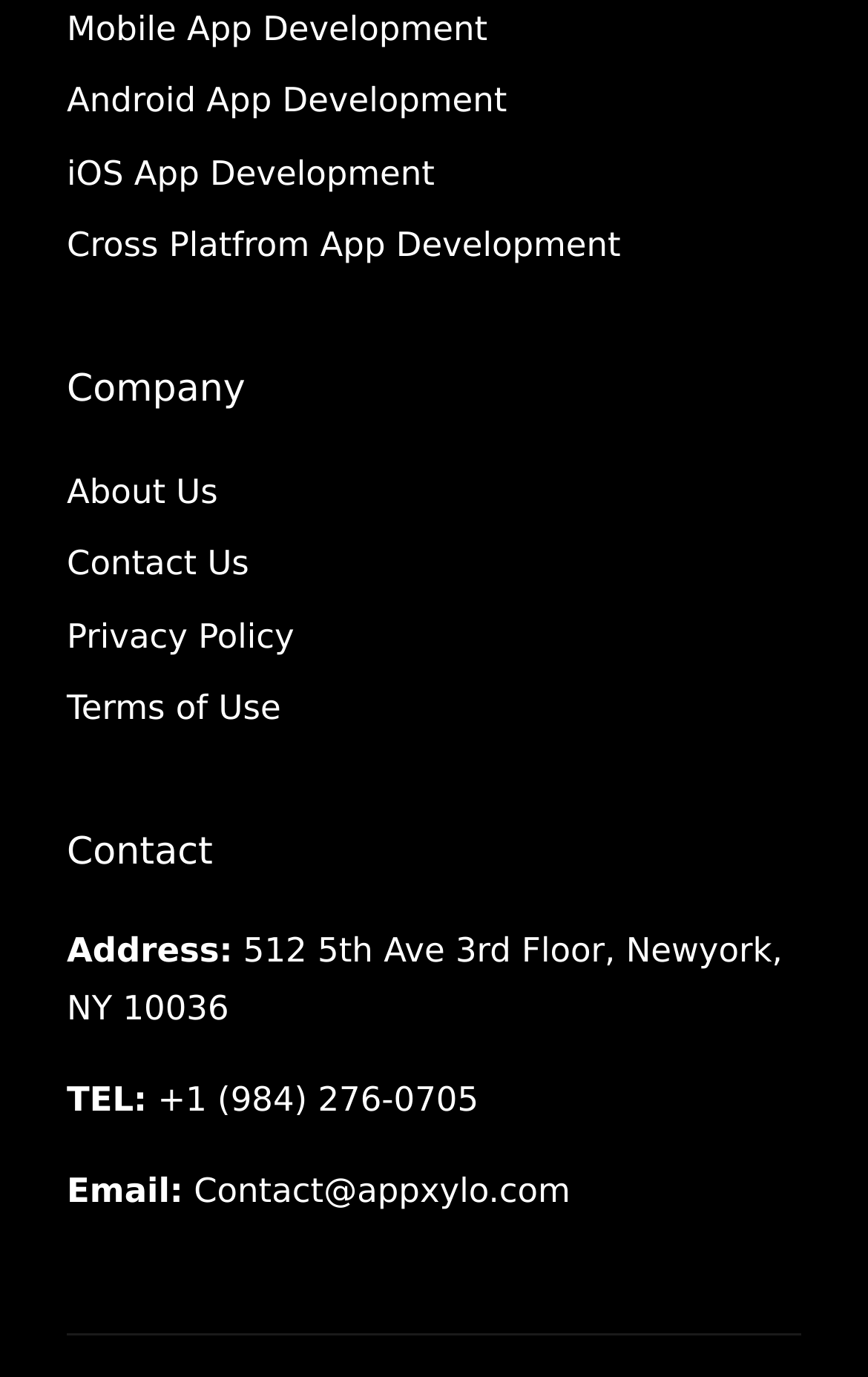Please identify the coordinates of the bounding box for the clickable region that will accomplish this instruction: "Visit About Us page".

[0.077, 0.342, 0.251, 0.371]